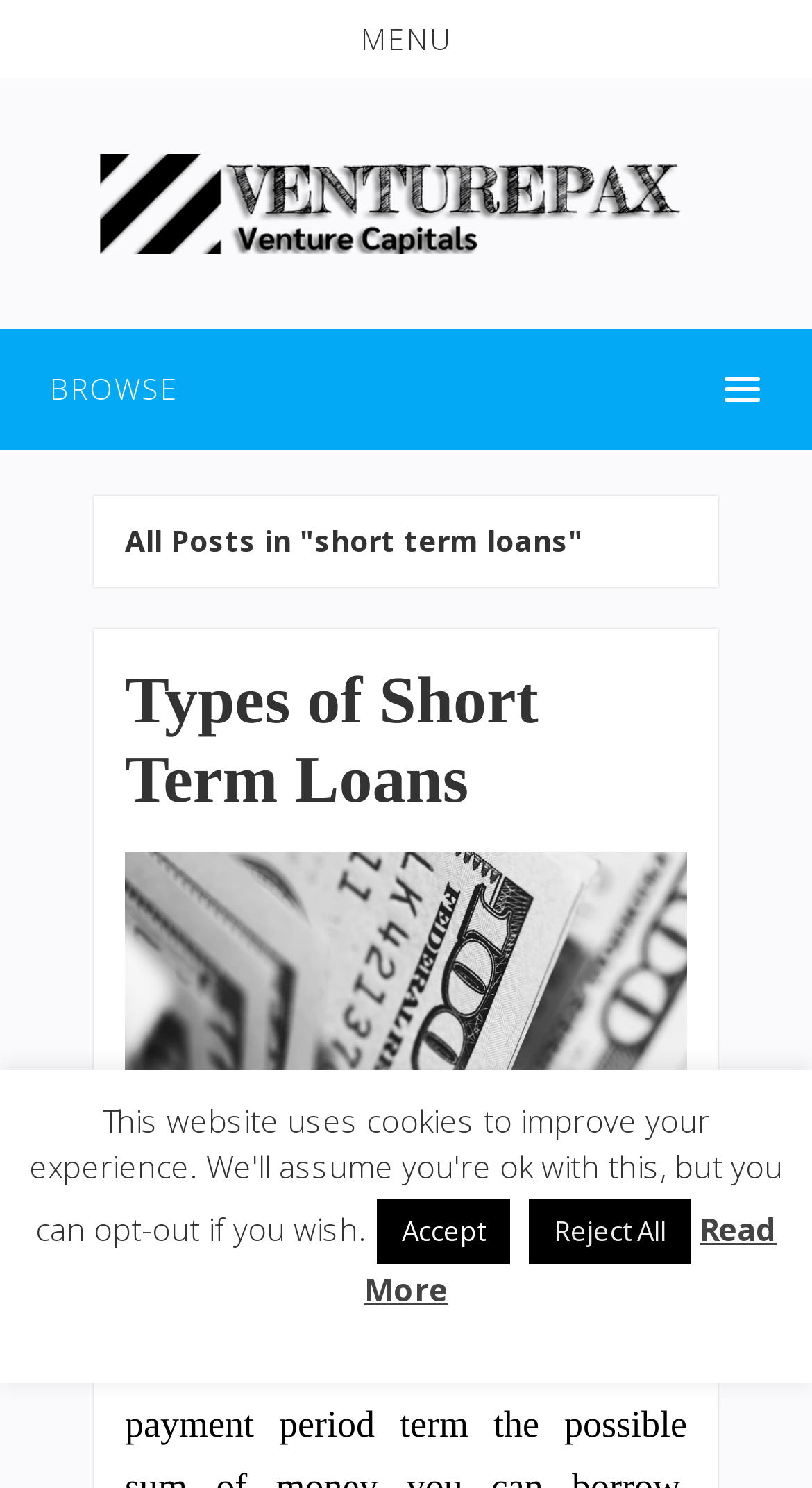Predict the bounding box coordinates for the UI element described as: "short term loans". The coordinates should be four float numbers between 0 and 1, presented as [left, top, right, bottom].

[0.344, 0.9, 0.645, 0.928]